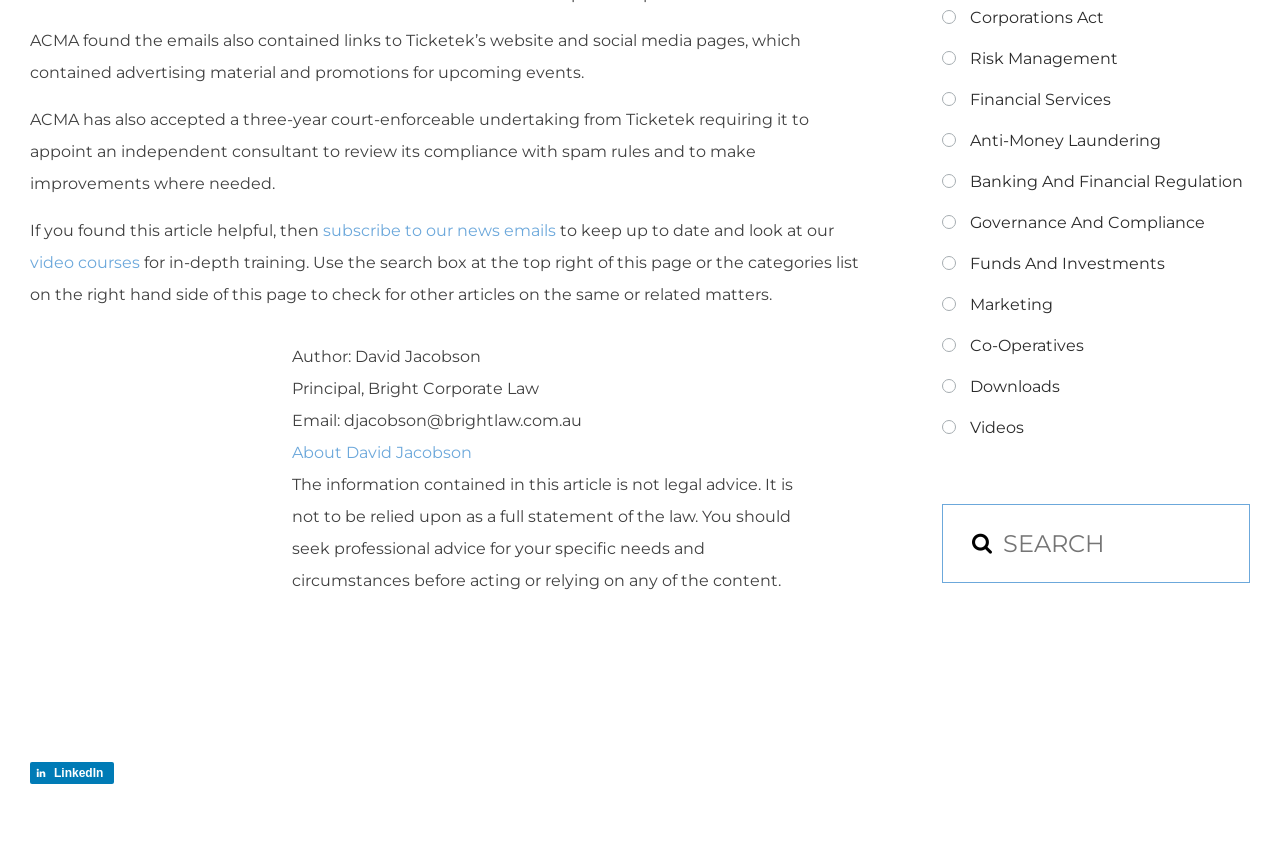Pinpoint the bounding box coordinates of the clickable area needed to execute the instruction: "Visit our showroom". The coordinates should be specified as four float numbers between 0 and 1, i.e., [left, top, right, bottom].

None